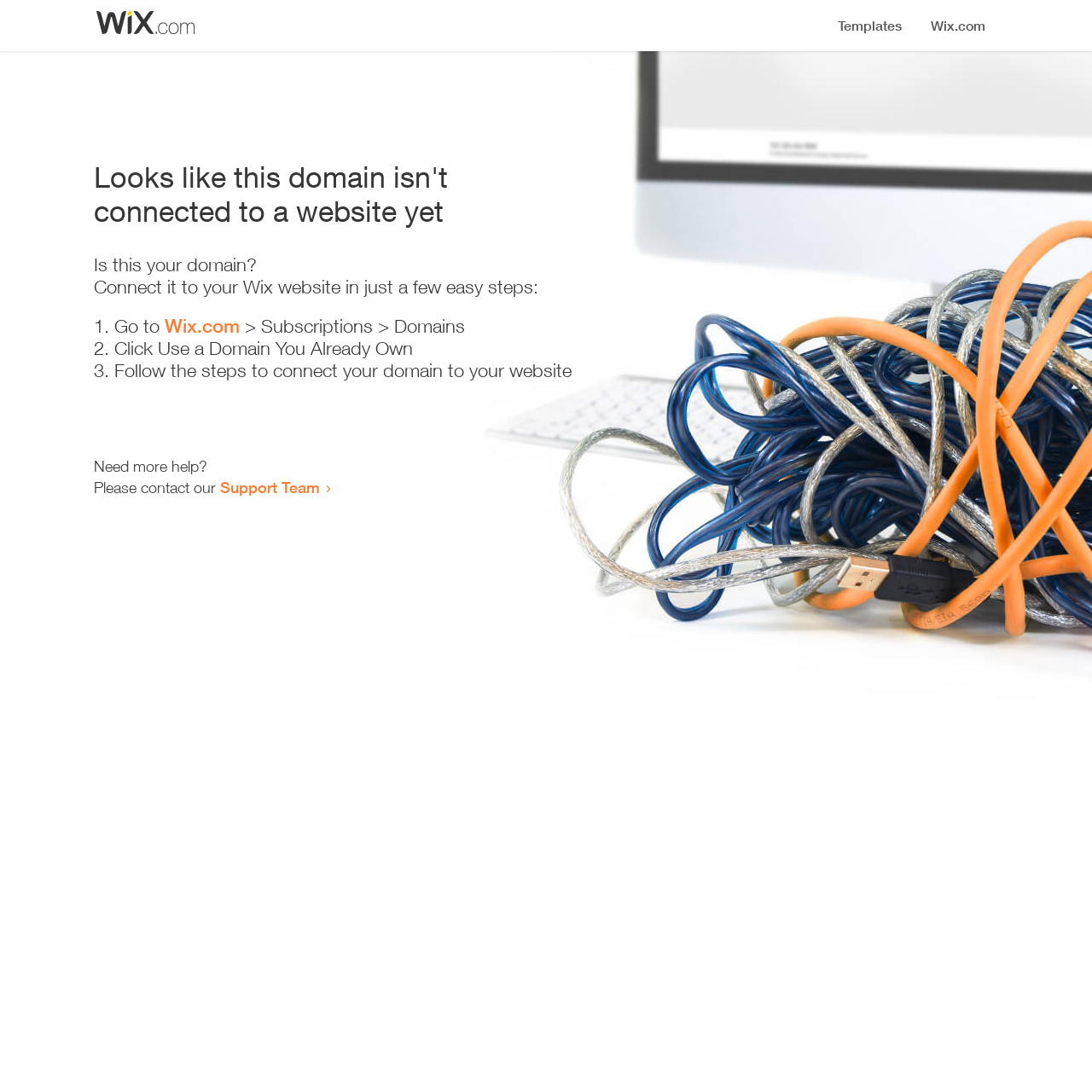Find the UI element described as: "Wix.com" and predict its bounding box coordinates. Ensure the coordinates are four float numbers between 0 and 1, [left, top, right, bottom].

[0.151, 0.288, 0.22, 0.309]